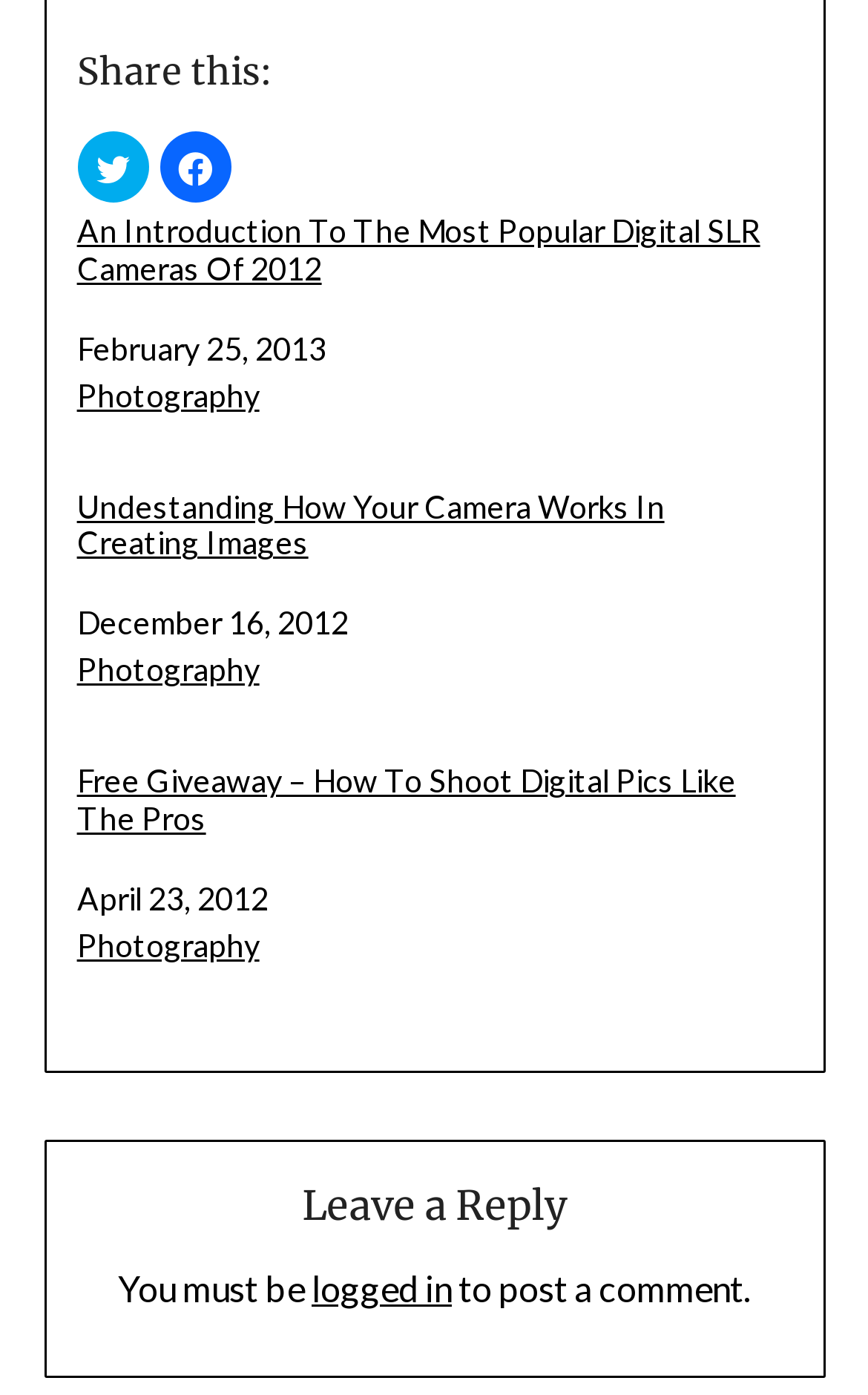What is the purpose of the buttons at the top?
Observe the image and answer the question with a one-word or short phrase response.

Share on social media